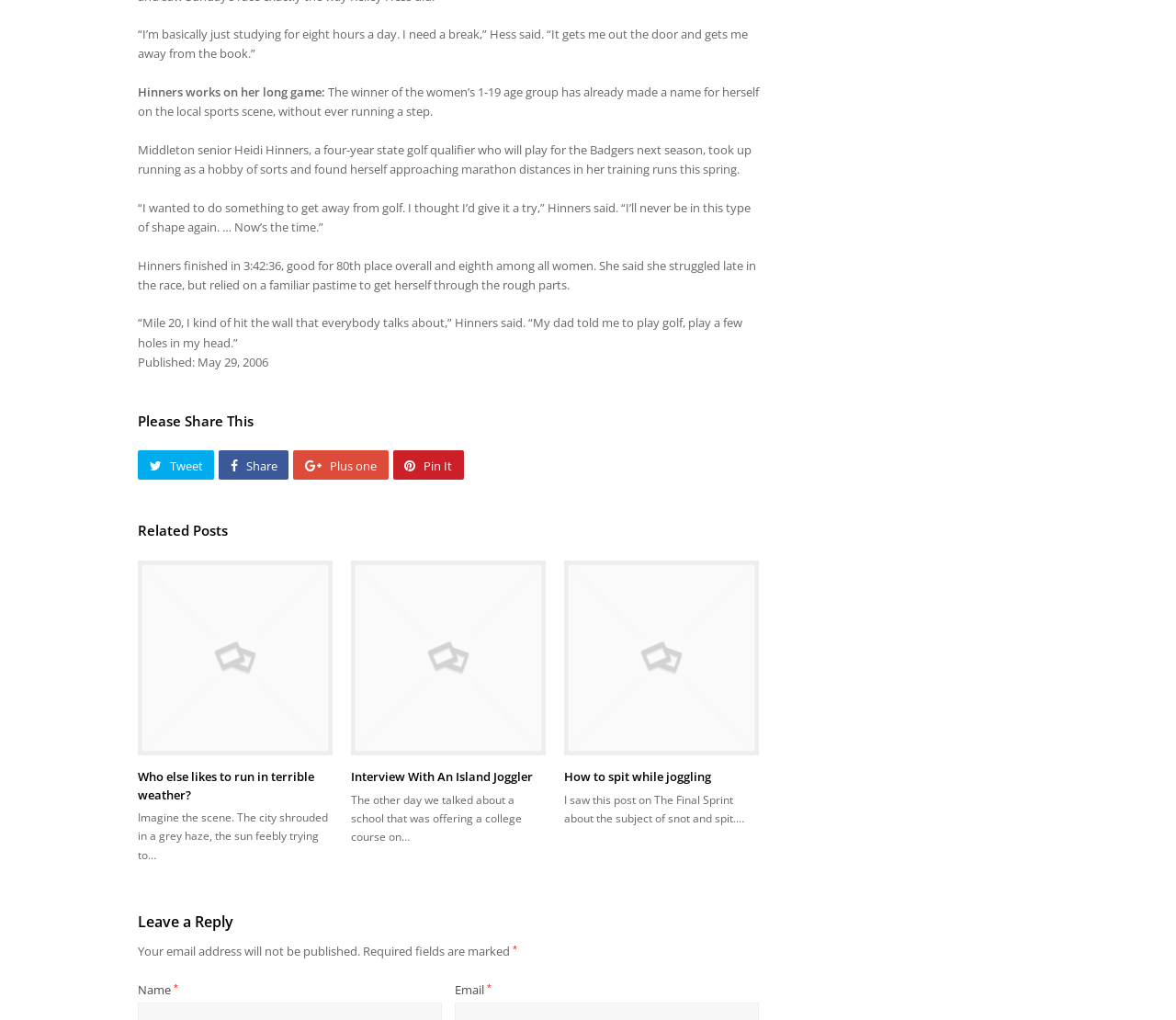Identify the bounding box coordinates of the specific part of the webpage to click to complete this instruction: "Tweet".

[0.117, 0.442, 0.182, 0.471]